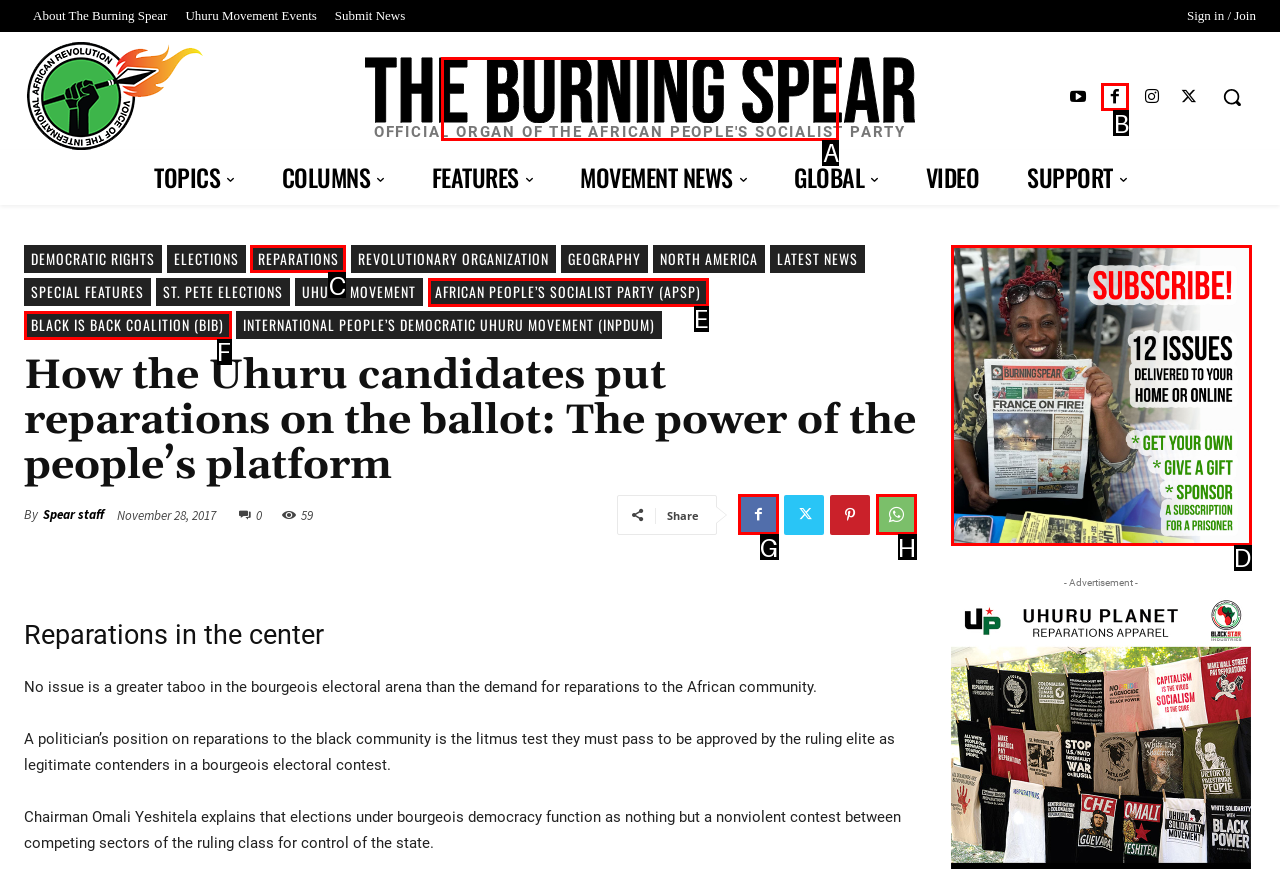Look at the highlighted elements in the screenshot and tell me which letter corresponds to the task: Click on the 'REPARATIONS' topic.

C